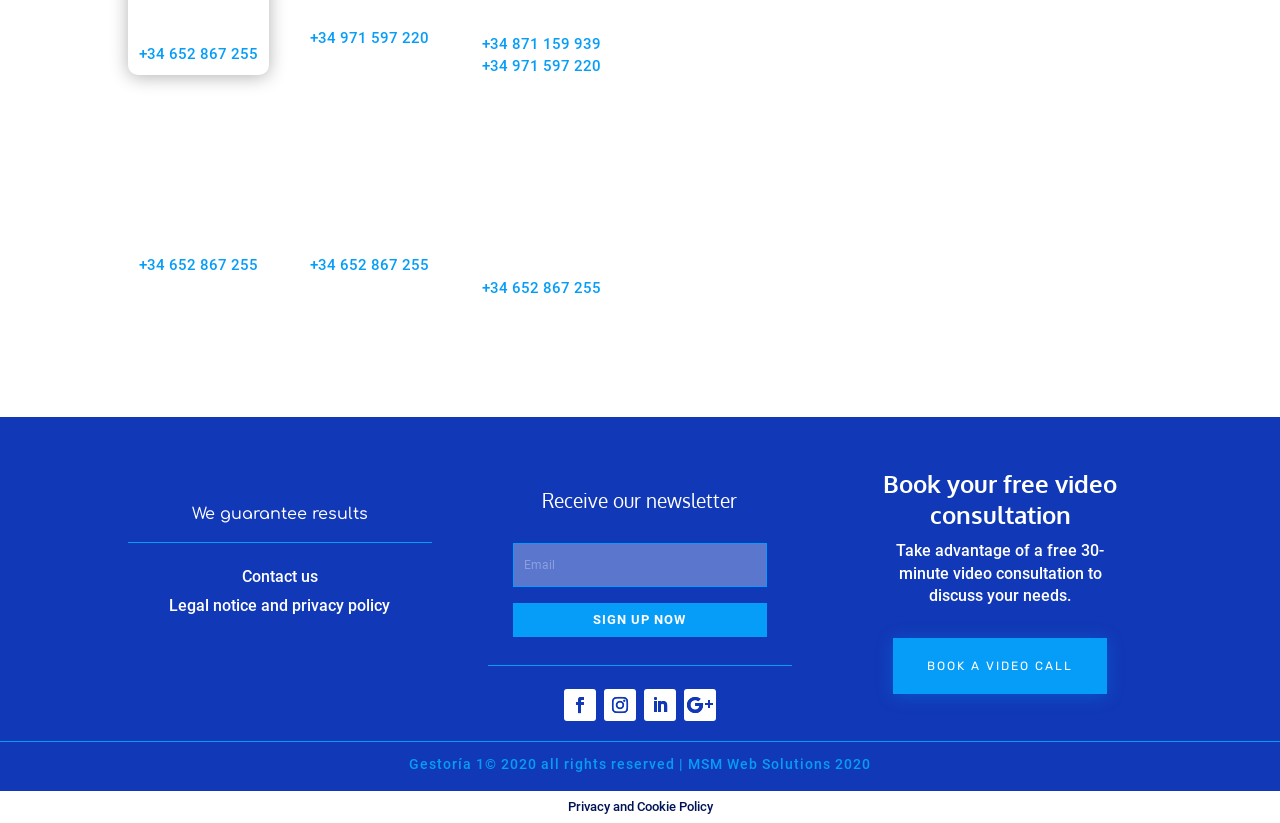From the details in the image, provide a thorough response to the question: What is the name of the organization?

I found the name of the organization by looking at the footer section, where it is listed as 'Gestoría 1© 2020 all rights reserved'.